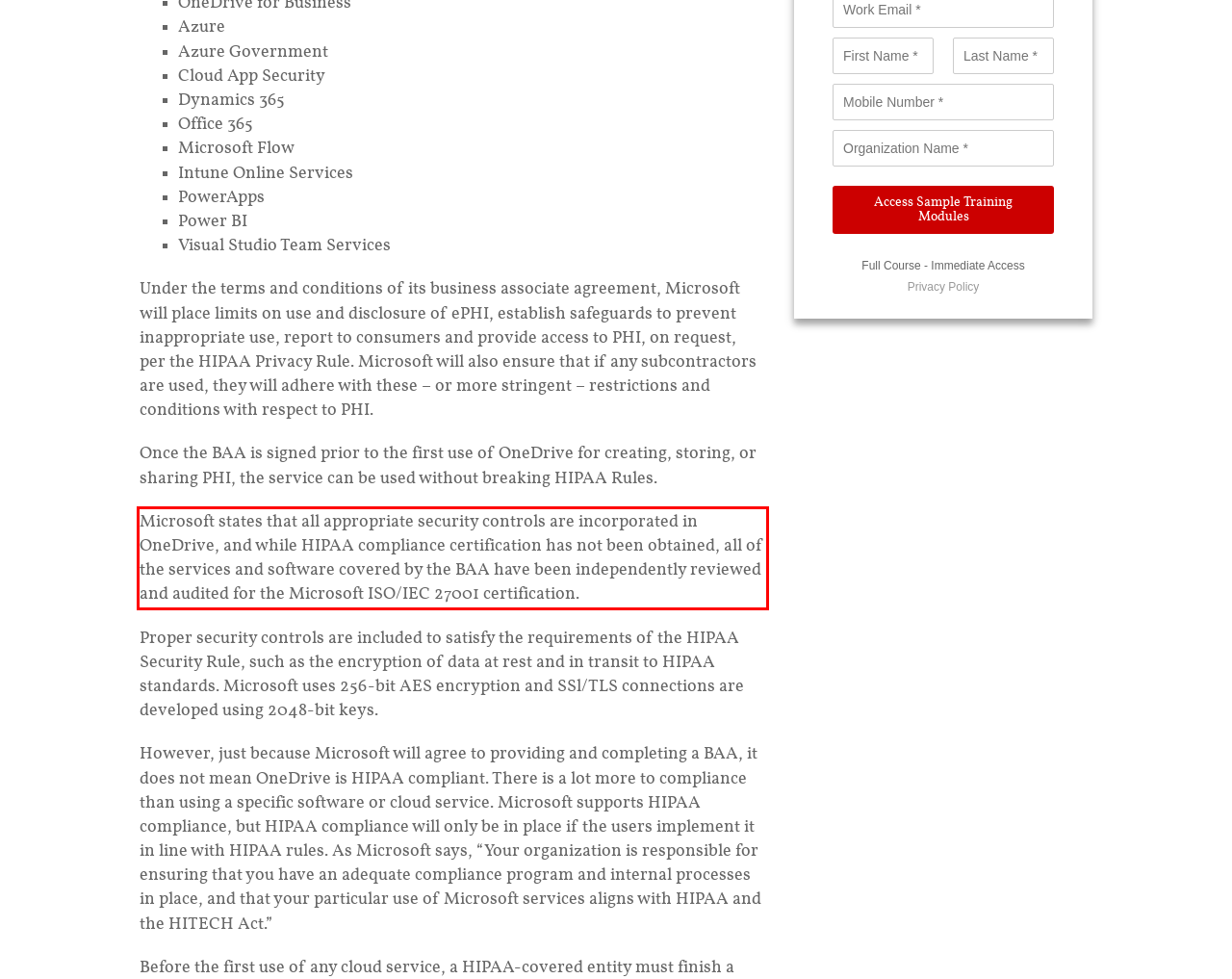Given a screenshot of a webpage with a red bounding box, extract the text content from the UI element inside the red bounding box.

Microsoft states that all appropriate security controls are incorporated in OneDrive, and while HIPAA compliance certification has not been obtained, all of the services and software covered by the BAA have been independently reviewed and audited for the Microsoft ISO/IEC 27001 certification.